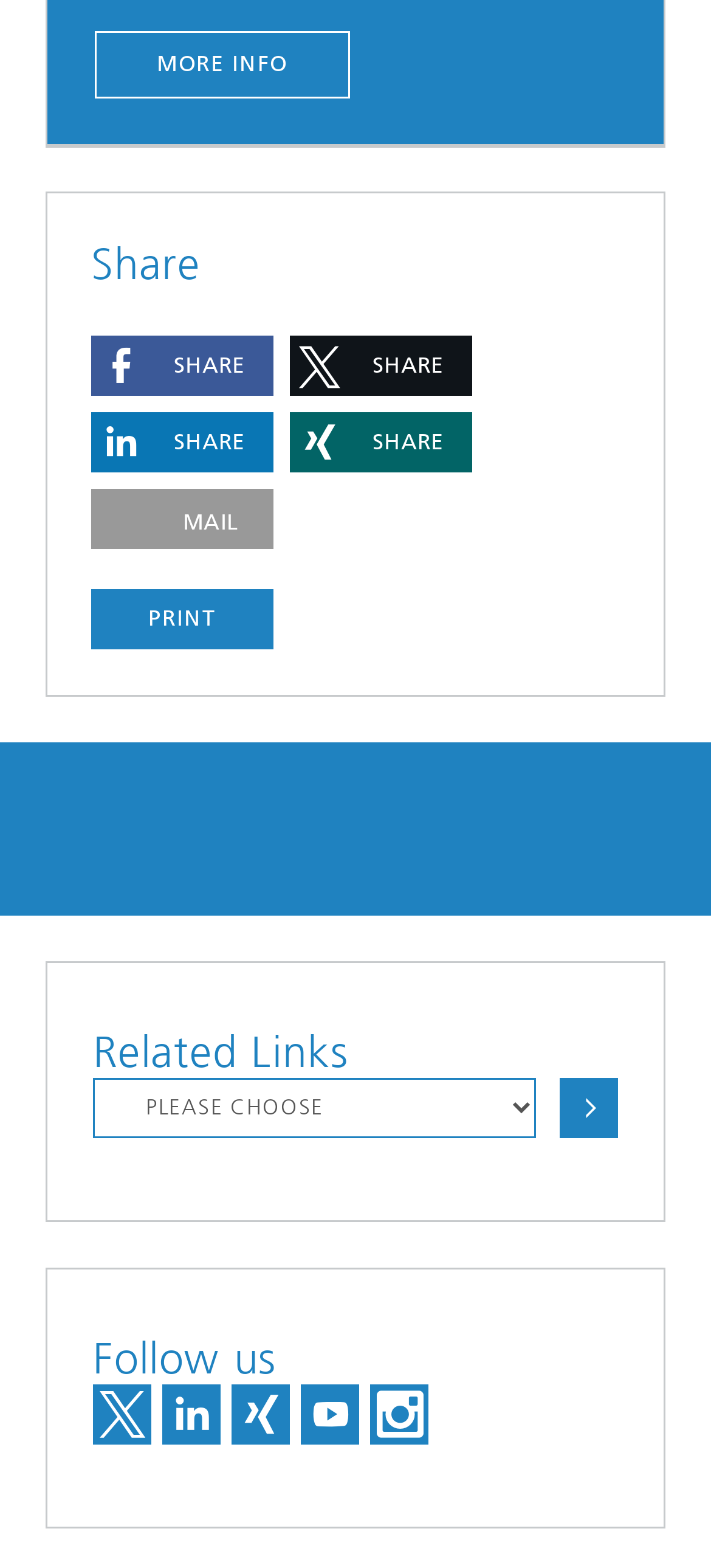Please find the bounding box coordinates of the element that must be clicked to perform the given instruction: "Print the page". The coordinates should be four float numbers from 0 to 1, i.e., [left, top, right, bottom].

[0.128, 0.376, 0.385, 0.414]